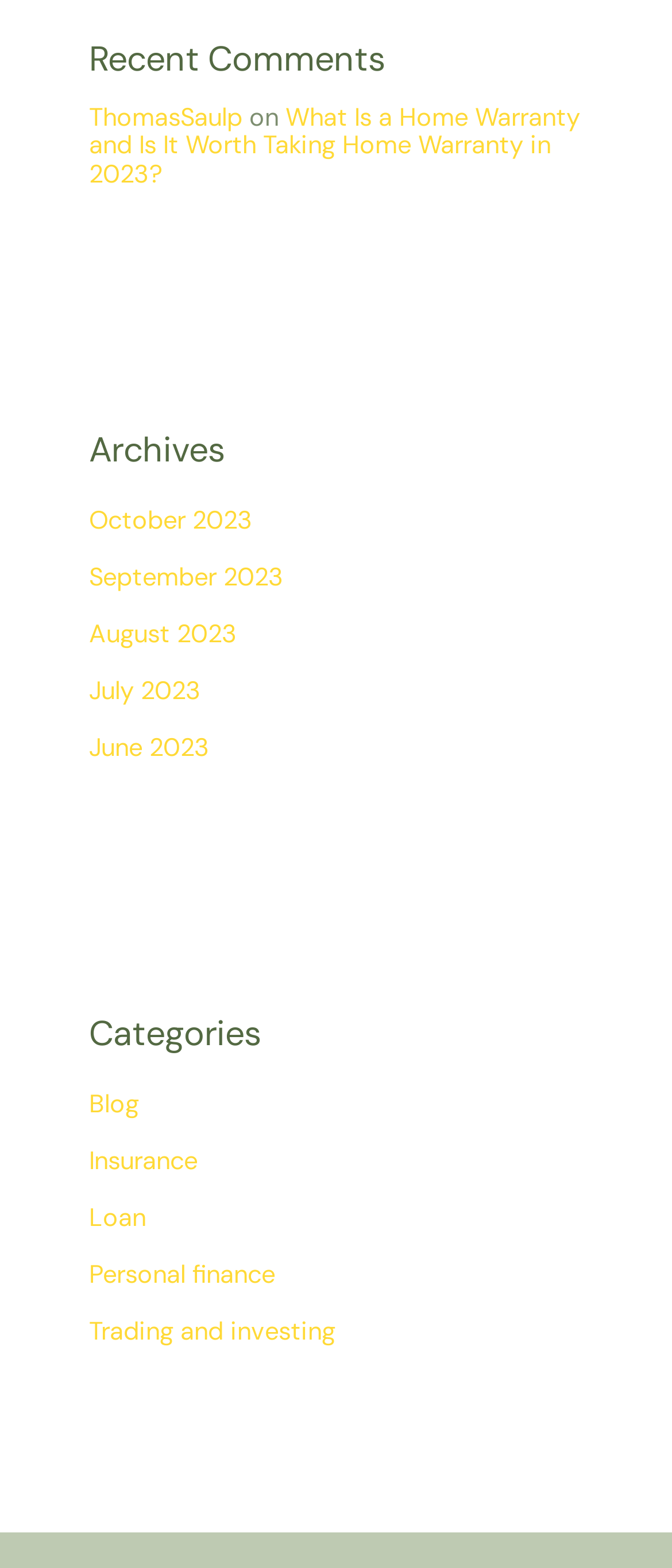Can you find the bounding box coordinates of the area I should click to execute the following instruction: "browse blog categories"?

[0.132, 0.694, 0.207, 0.715]